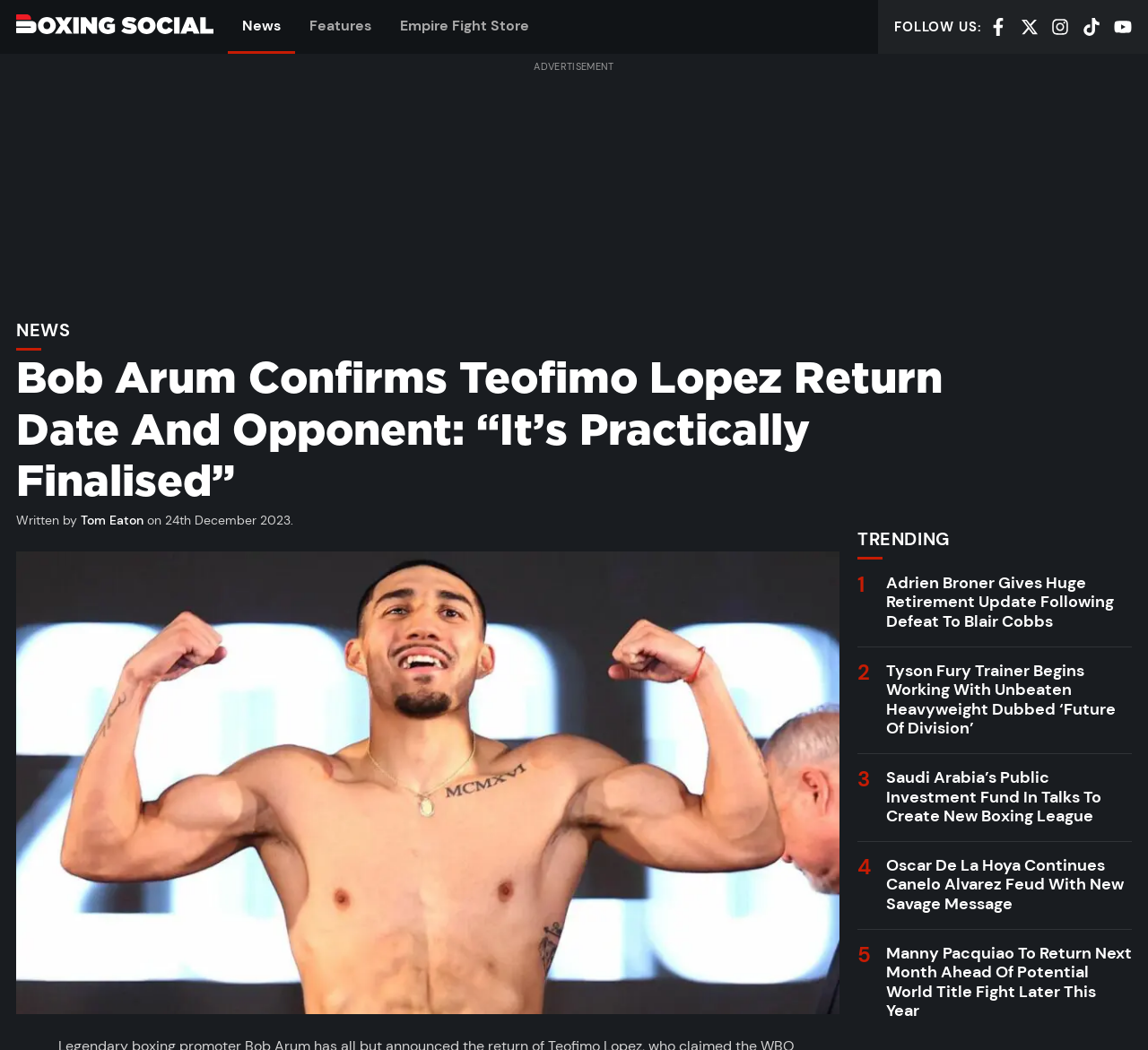Please determine the bounding box of the UI element that matches this description: Empire Fight Store. The coordinates should be given as (top-left x, top-left y, bottom-right x, bottom-right y), with all values between 0 and 1.

[0.336, 0.0, 0.473, 0.051]